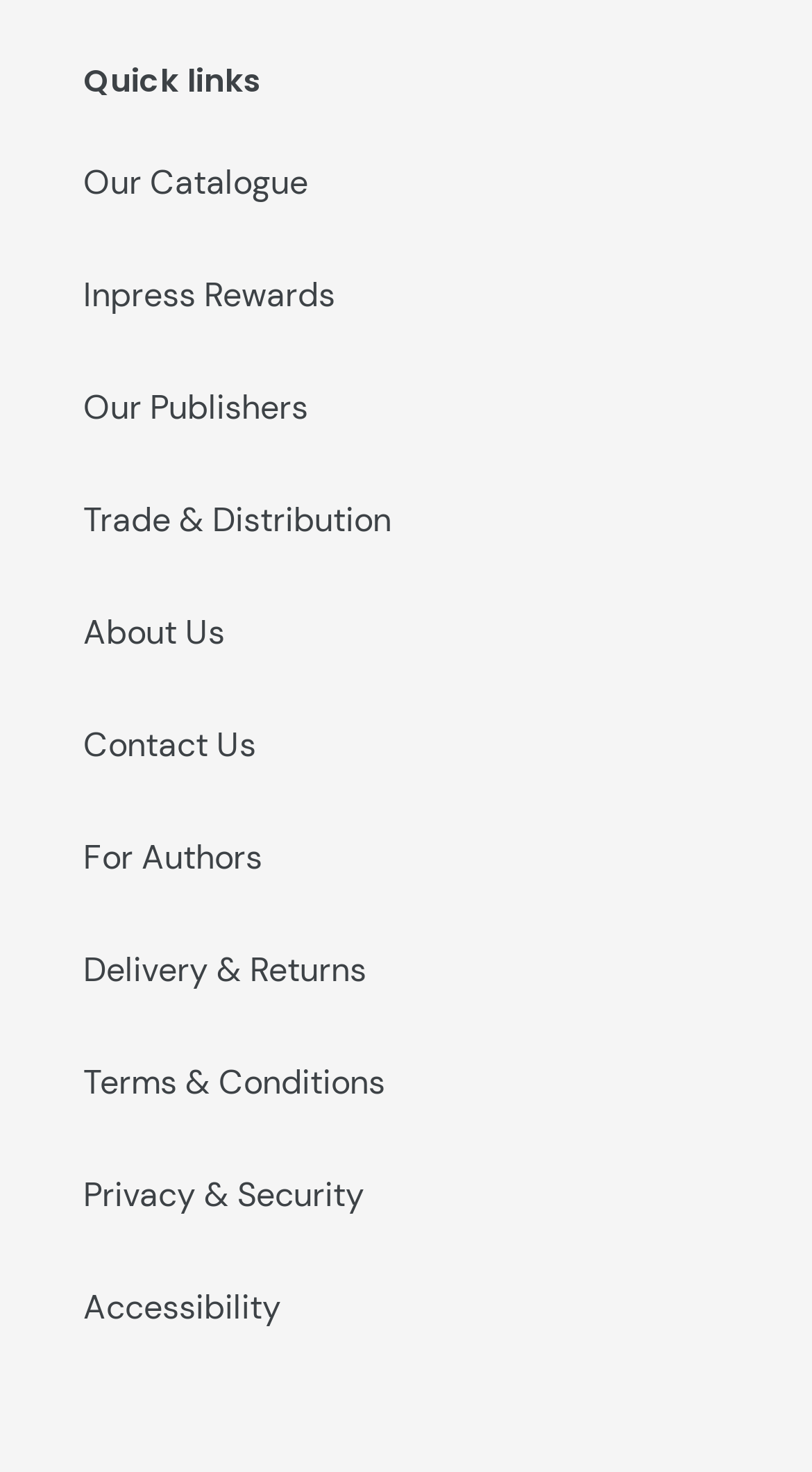Can you determine the bounding box coordinates of the area that needs to be clicked to fulfill the following instruction: "Learn about Inpress Rewards"?

[0.103, 0.185, 0.413, 0.215]